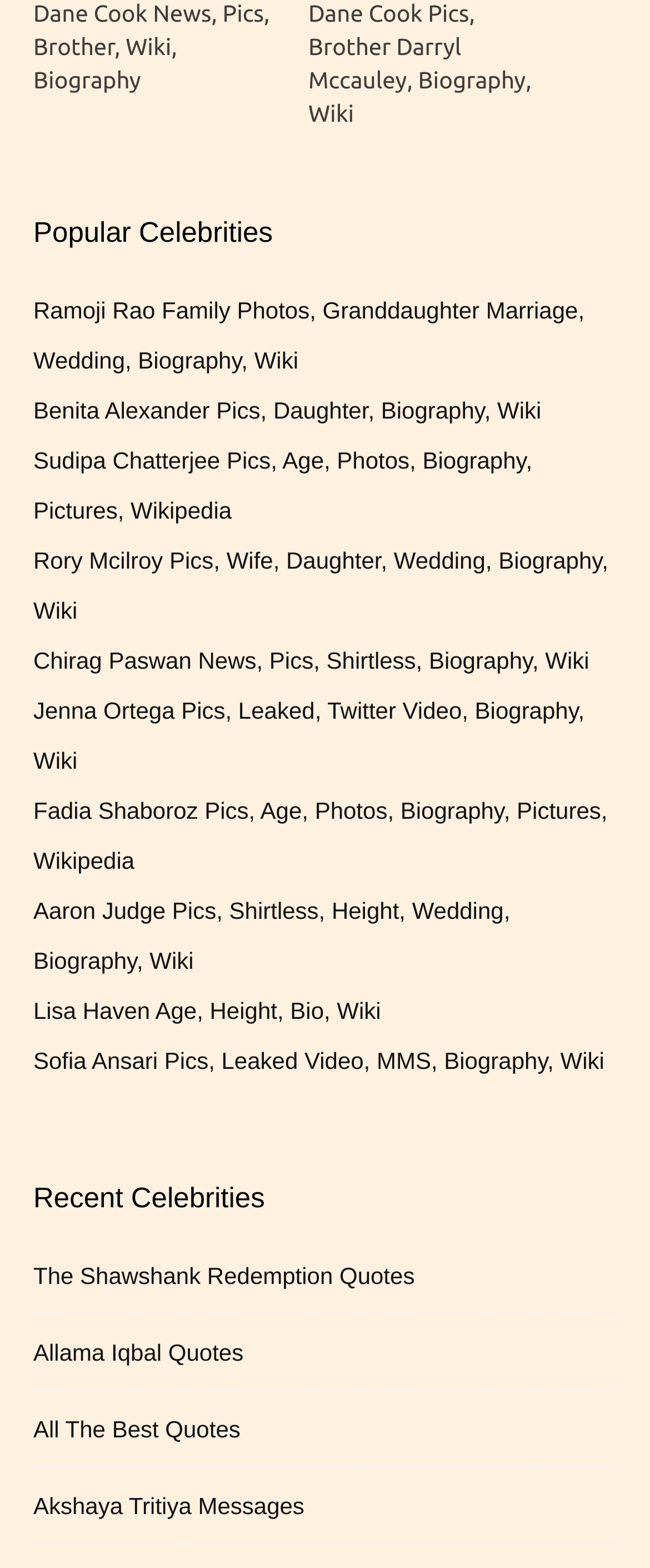What is the second category of celebrities listed on the webpage?
Answer the question in a detailed and comprehensive manner.

I looked for another heading element on the webpage and found 'Recent Celebrities' which is located below the list of popular celebrities.